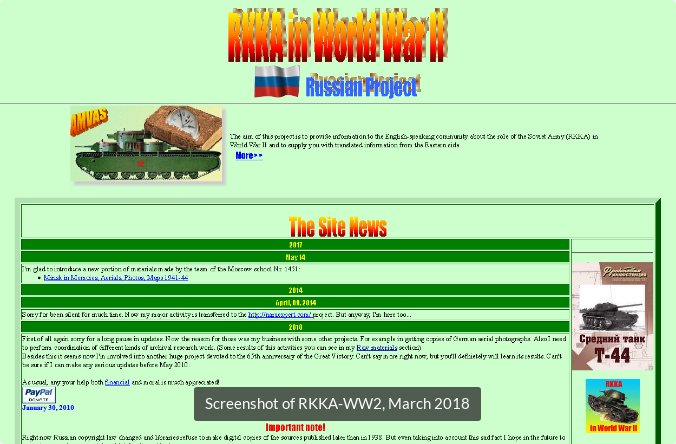Reply to the question below using a single word or brief phrase:
What is the purpose of the website?

Educational